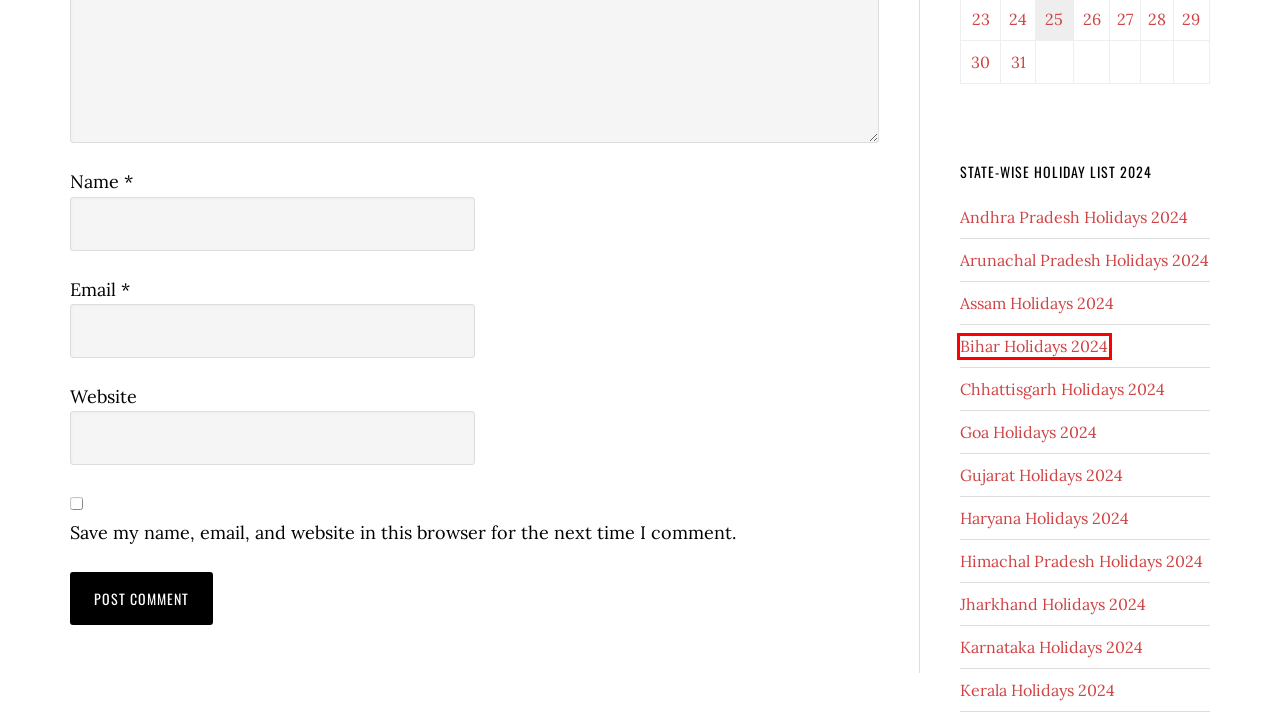You are presented with a screenshot of a webpage containing a red bounding box around an element. Determine which webpage description best describes the new webpage after clicking on the highlighted element. Here are the candidates:
A. Haryana Holiday Calendar 2024 PDF | Haryana Government Holiday List 2024 PDF
B. Bihar Holiday Calendar 2024 PDF | Bihar Government Holiday List 2024 PDF
C. Jharkhand Holiday Calendar 2024 PDF | Jharkhand Government Holiday List 2024 PDF
D. Himachal Pradesh Holiday Calendar 2024 PDF | Himachal Pradesh Government Holiday List 2024 PDF
E. Karnataka Government Holiday List 2024 PDF Download
F. Gujarat Holiday Calendar 2024 PDF | Gujarat Government Holiday List 2024 PDF
G. Arunachal Pradesh Holiday Calendar 2024 PDF | Arunachal Pradesh Government Holiday List 2024 PDF
H. Assam Holiday Calendar 2024 PDF | Assam Government Holiday List 2024 PDF

B